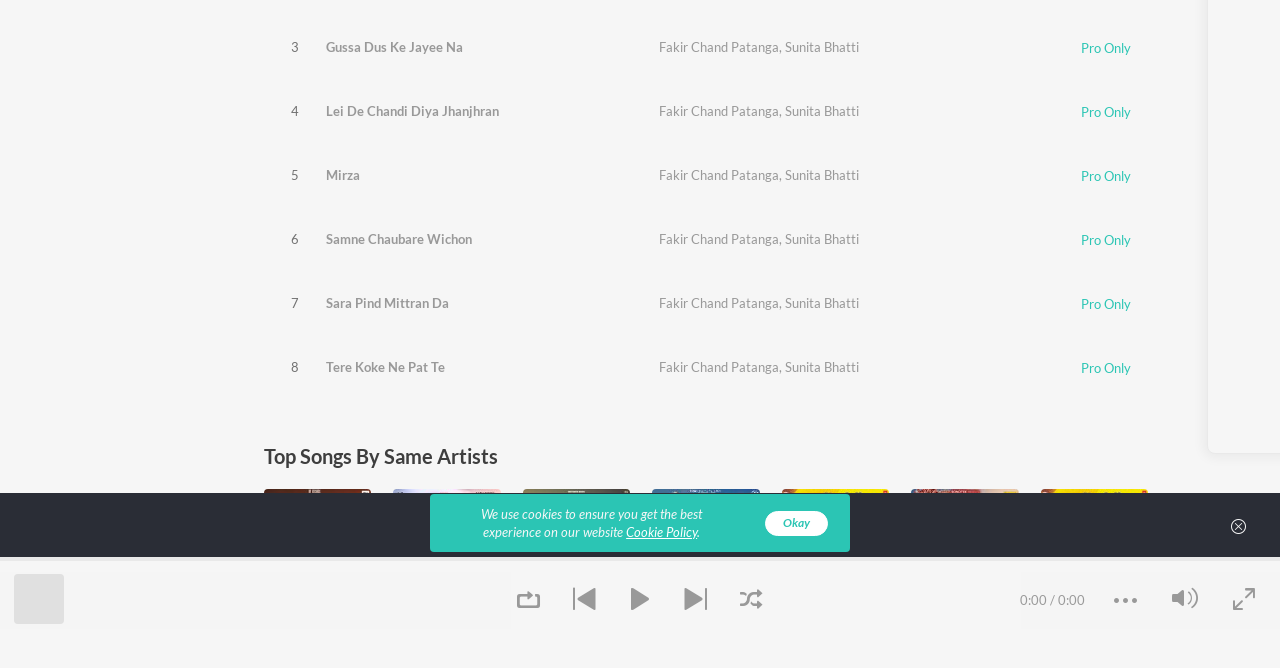Based on the element description Sunita Bhatti, identify the bounding box coordinates for the UI element. The coordinates should be in the format (top-left x, top-left y, bottom-right x, bottom-right y) and within the 0 to 1 range.

[0.613, 0.442, 0.671, 0.466]